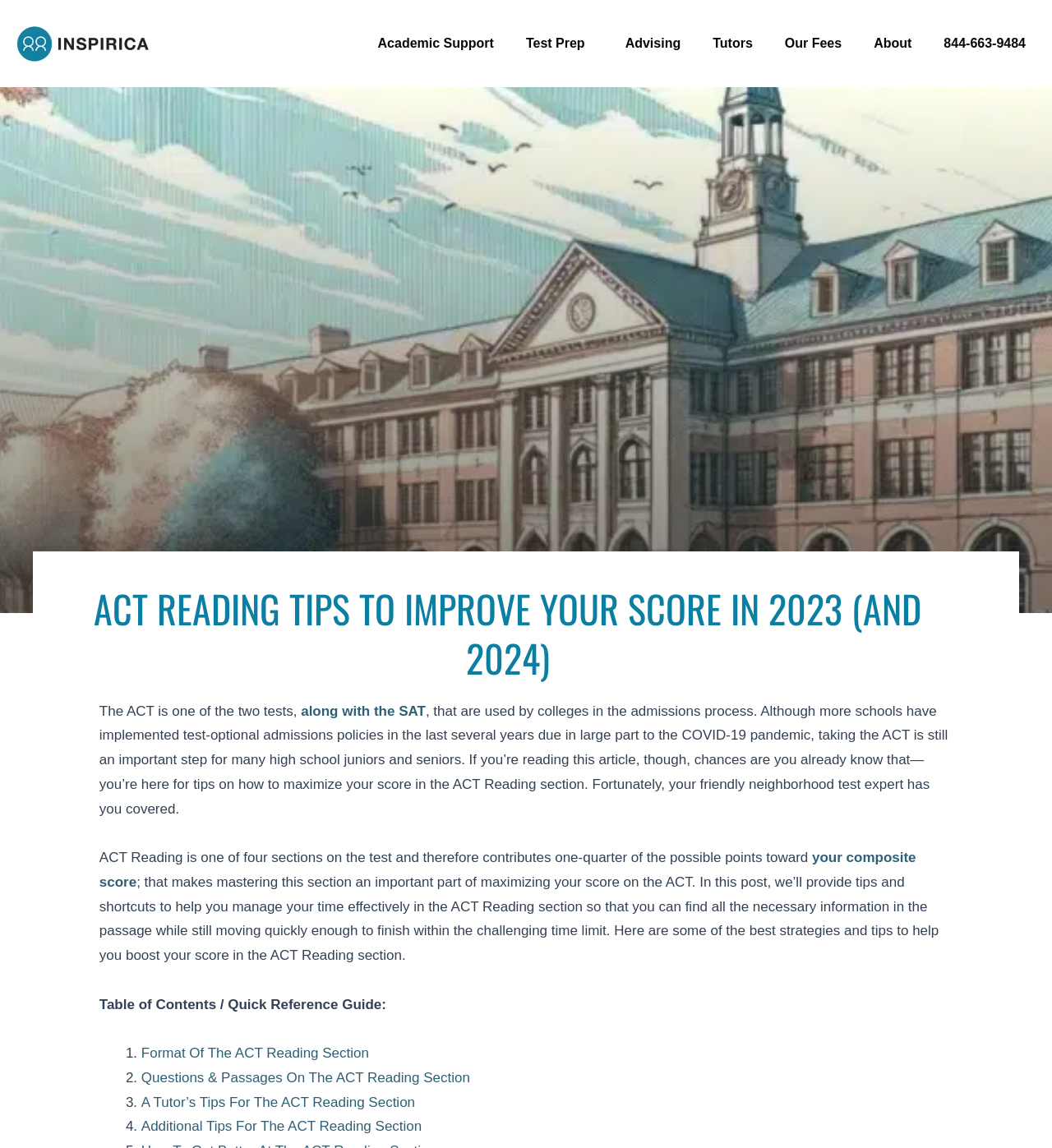Determine the bounding box coordinates of the region that needs to be clicked to achieve the task: "Explore the 'Test Prep' section".

[0.491, 0.014, 0.573, 0.062]